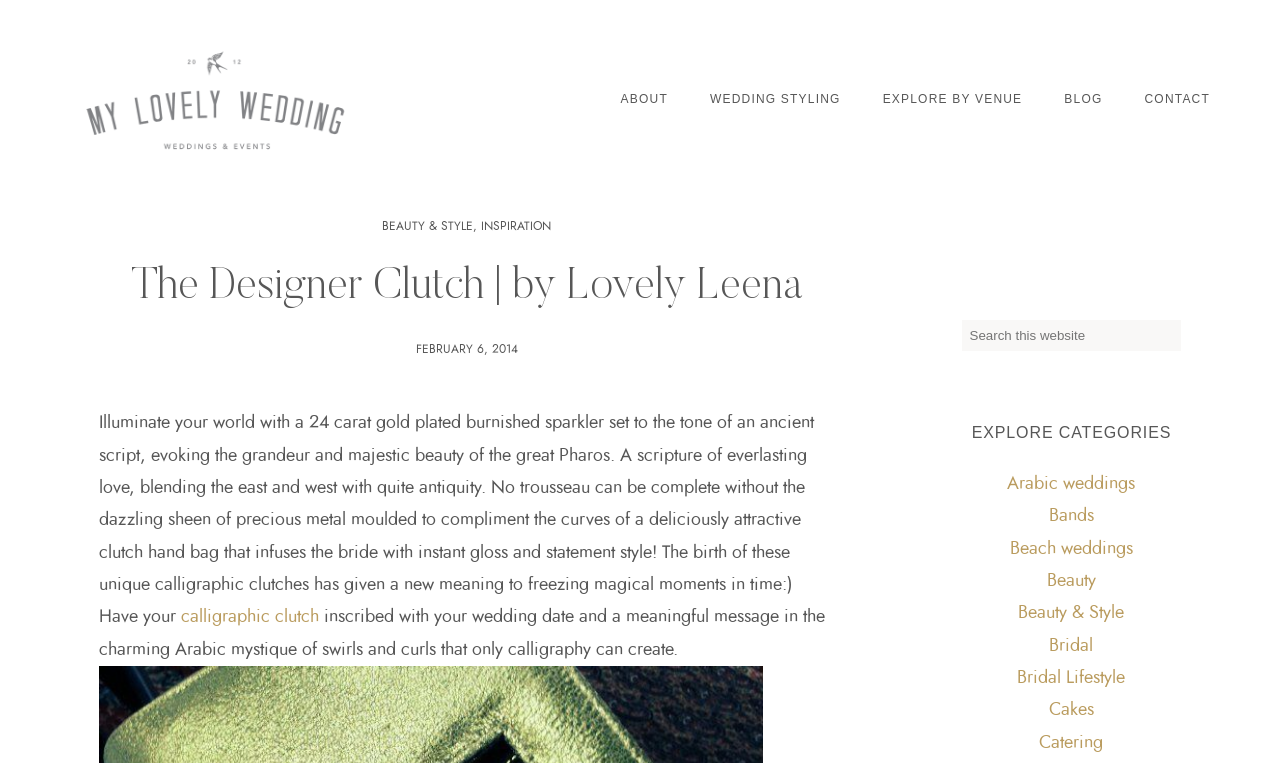Please indicate the bounding box coordinates of the element's region to be clicked to achieve the instruction: "Click on ABOUT". Provide the coordinates as four float numbers between 0 and 1, i.e., [left, top, right, bottom].

[0.485, 0.122, 0.522, 0.14]